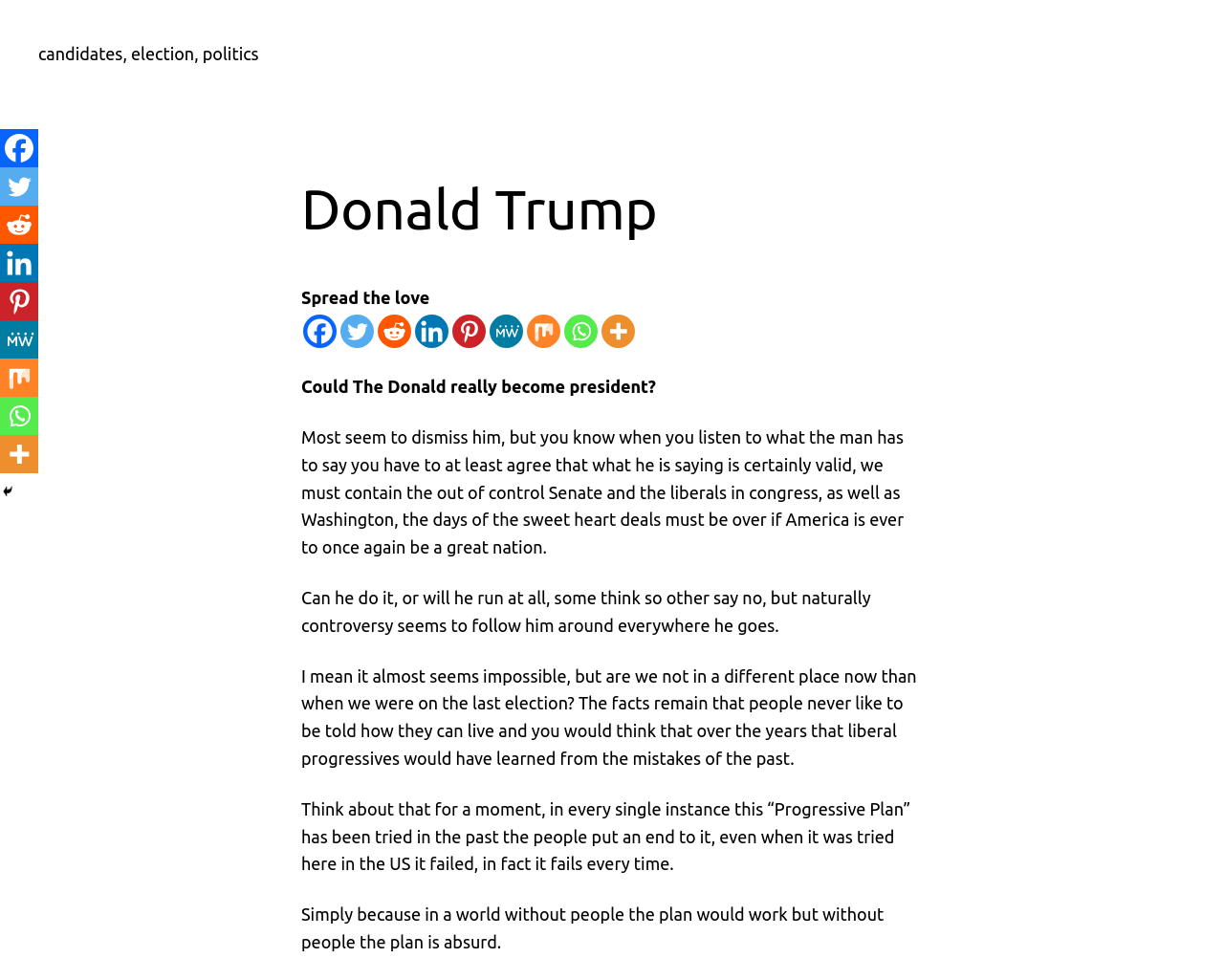Using the format (top-left x, top-left y, bottom-right x, bottom-right y), provide the bounding box coordinates for the described UI element. All values should be floating point numbers between 0 and 1: candidates, election, politics

[0.031, 0.044, 0.211, 0.064]